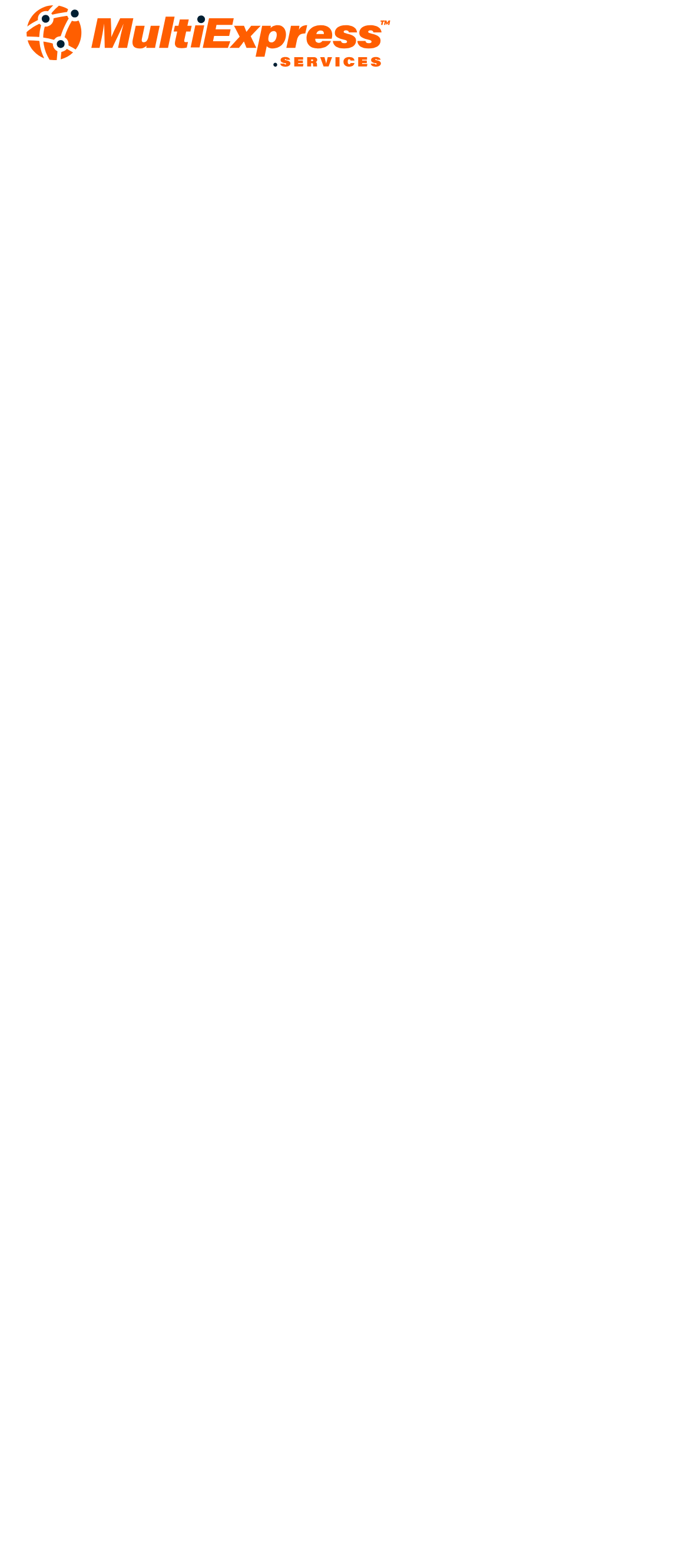Determine the bounding box coordinates of the clickable region to follow the instruction: "view company information".

[0.038, 0.38, 0.962, 0.414]